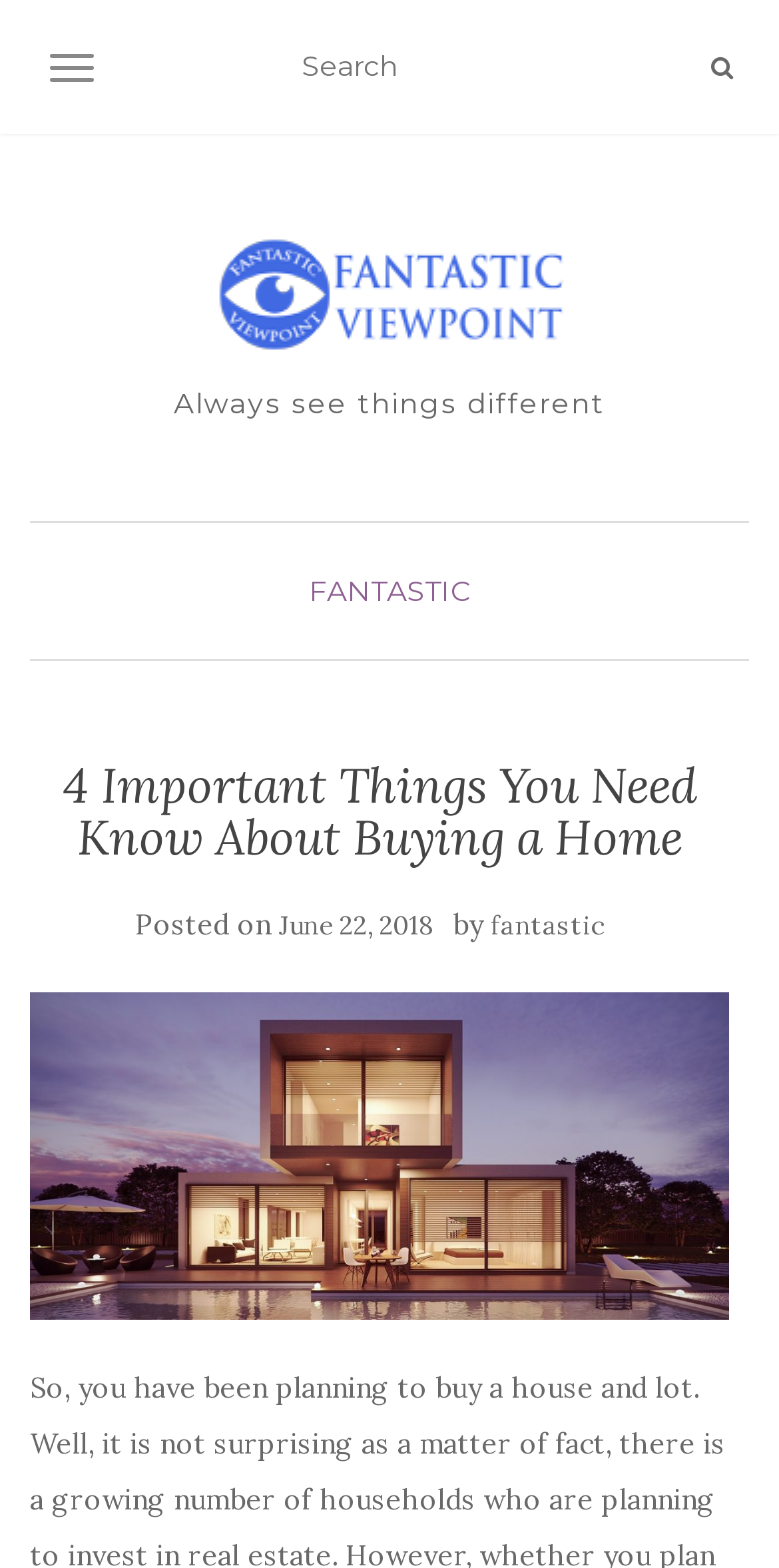Can you find and generate the webpage's heading?

4 Important Things You Need Know About Buying a Home